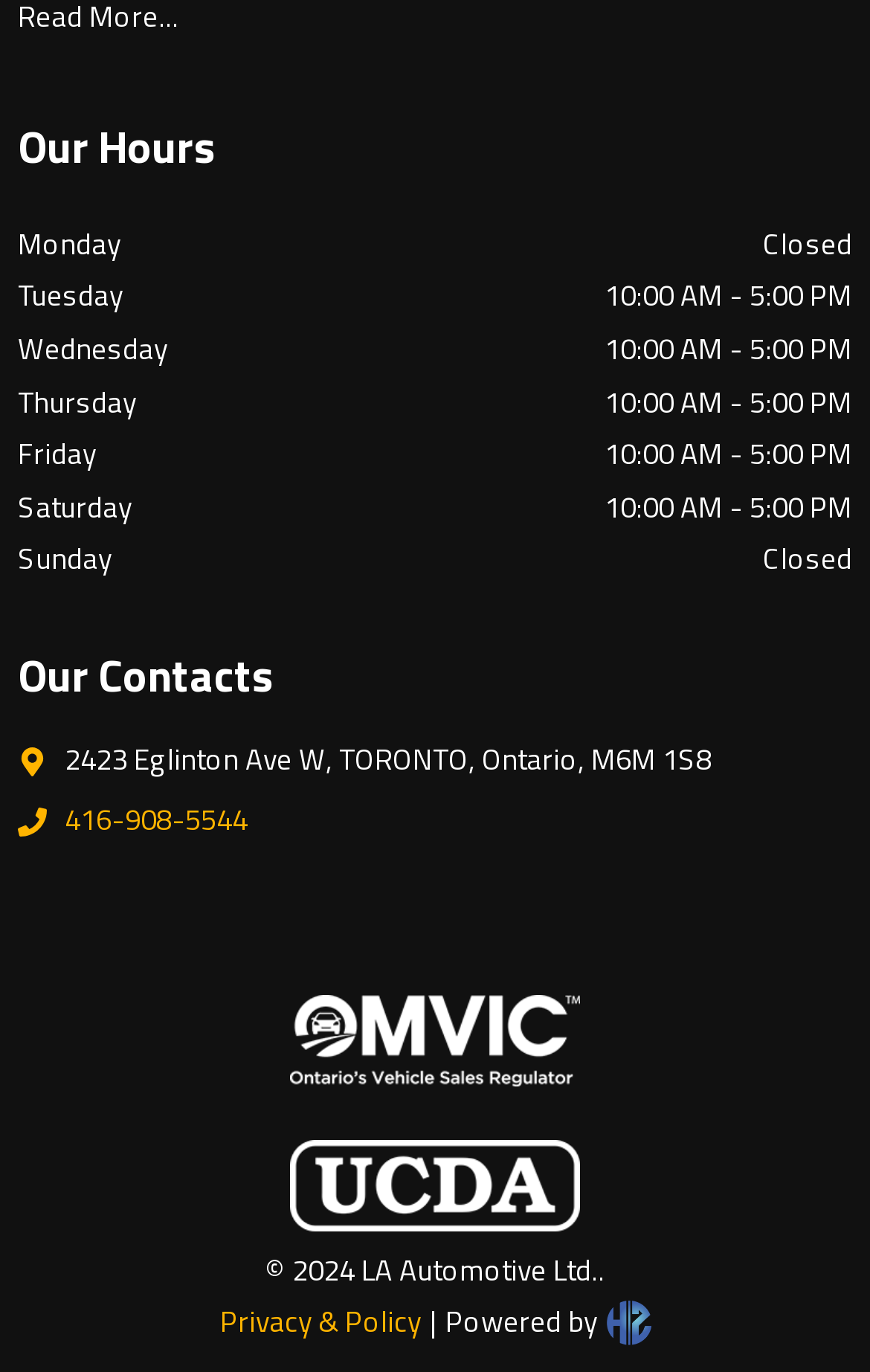From the webpage screenshot, identify the region described by 416-908-5544. Provide the bounding box coordinates as (top-left x, top-left y, bottom-right x, bottom-right y), with each value being a floating point number between 0 and 1.

[0.054, 0.583, 0.305, 0.615]